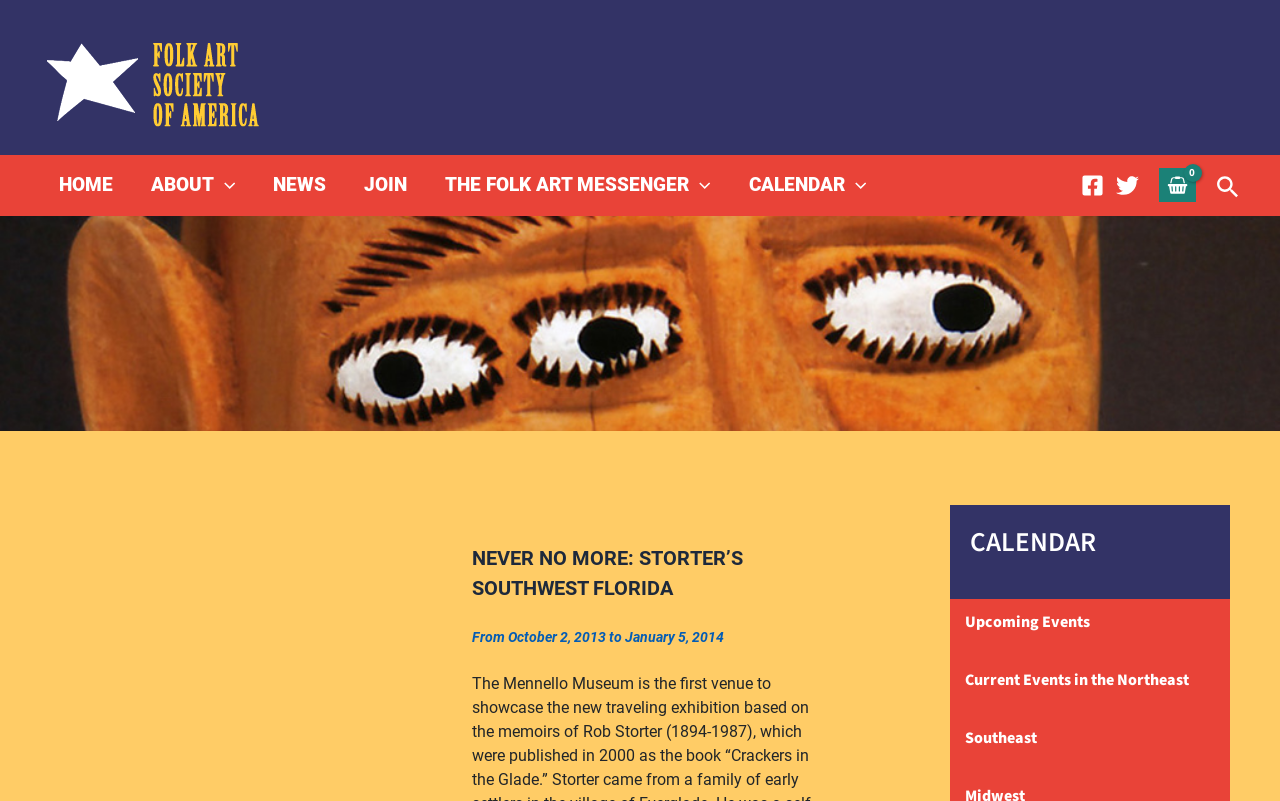Please determine the bounding box coordinates of the area that needs to be clicked to complete this task: 'View the shopping cart'. The coordinates must be four float numbers between 0 and 1, formatted as [left, top, right, bottom].

[0.905, 0.21, 0.935, 0.252]